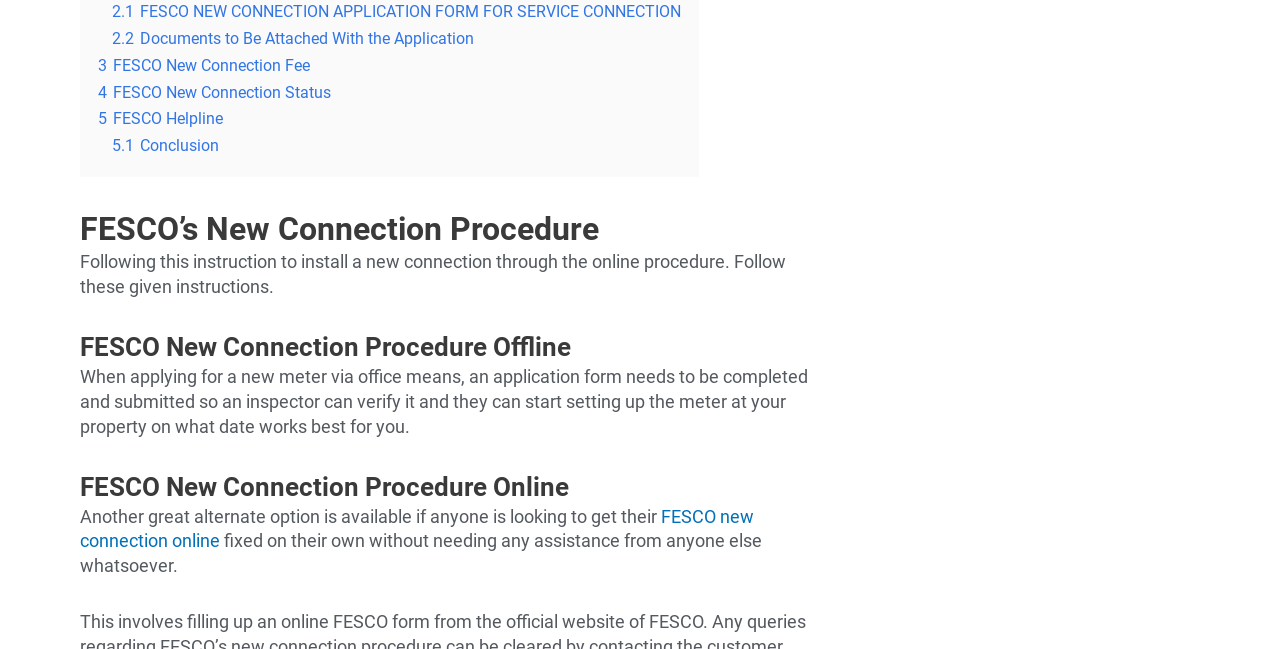Find the bounding box coordinates of the element you need to click on to perform this action: 'Read 'FESCO New Connection Procedure Offline''. The coordinates should be represented by four float values between 0 and 1, in the format [left, top, right, bottom].

[0.062, 0.511, 0.641, 0.563]